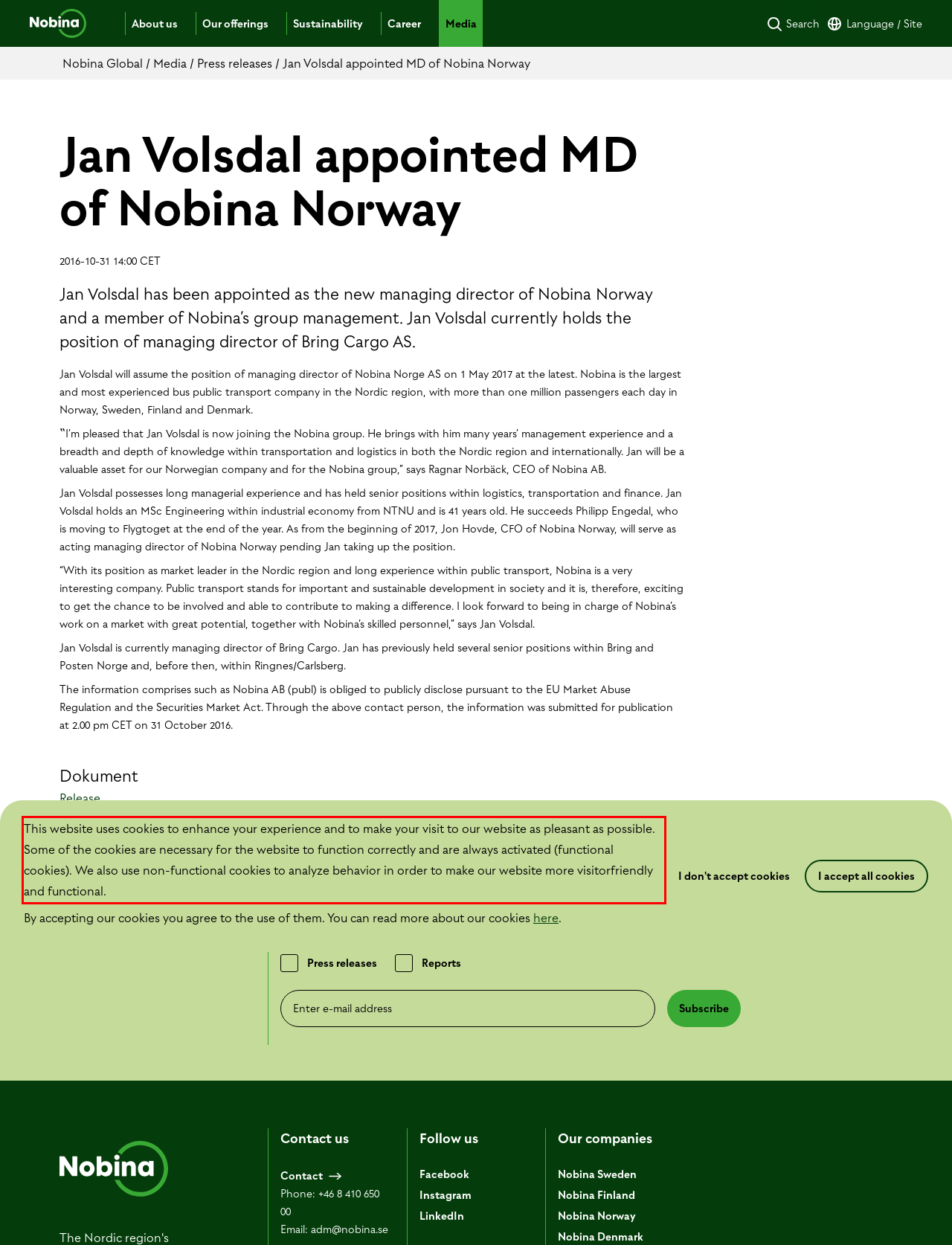From the given screenshot of a webpage, identify the red bounding box and extract the text content within it.

This website uses cookies to enhance your experience and to make your visit to our website as pleasant as possible. Some of the cookies are necessary for the website to function correctly and are always activated (functional cookies). We also use non-functional cookies to analyze behavior in order to make our website more visitorfriendly and functional.